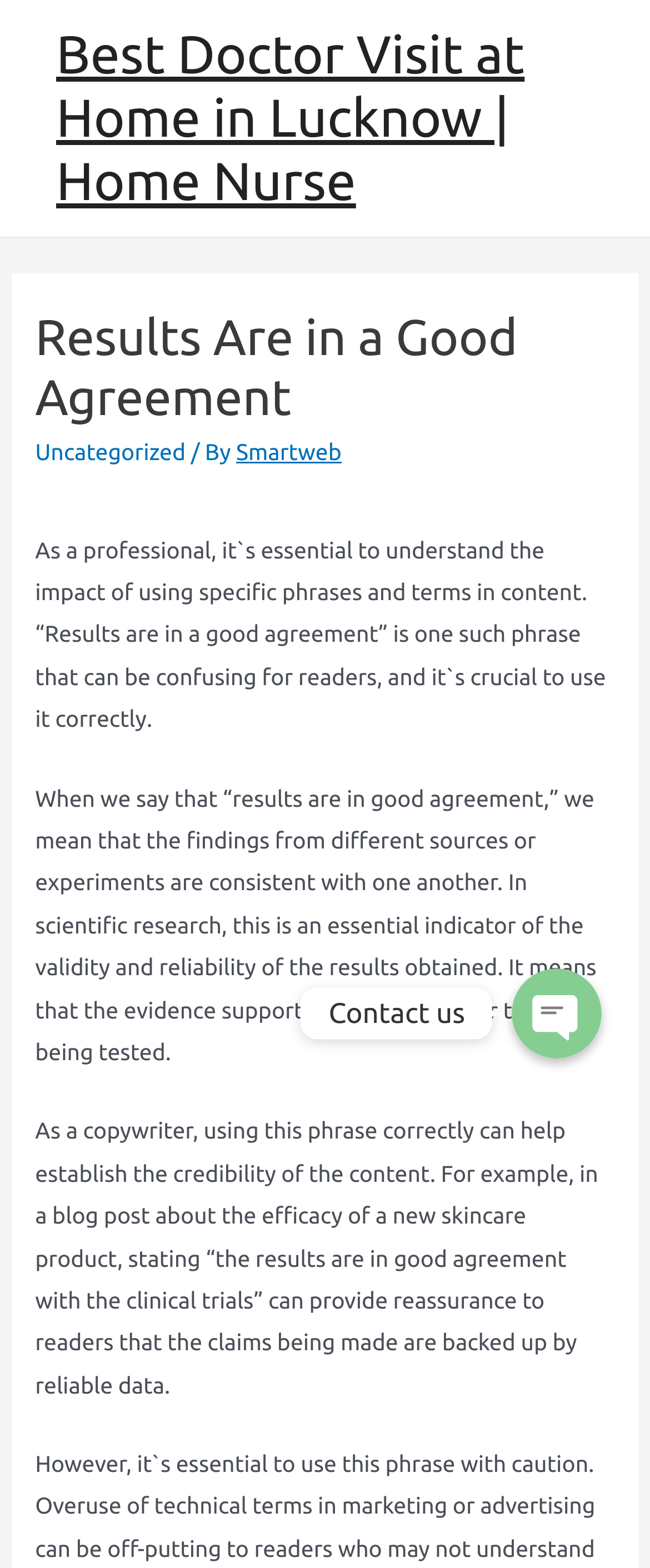Please find the bounding box coordinates in the format (top-left x, top-left y, bottom-right x, bottom-right y) for the given element description. Ensure the coordinates are floating point numbers between 0 and 1. Description: John Virapen

None